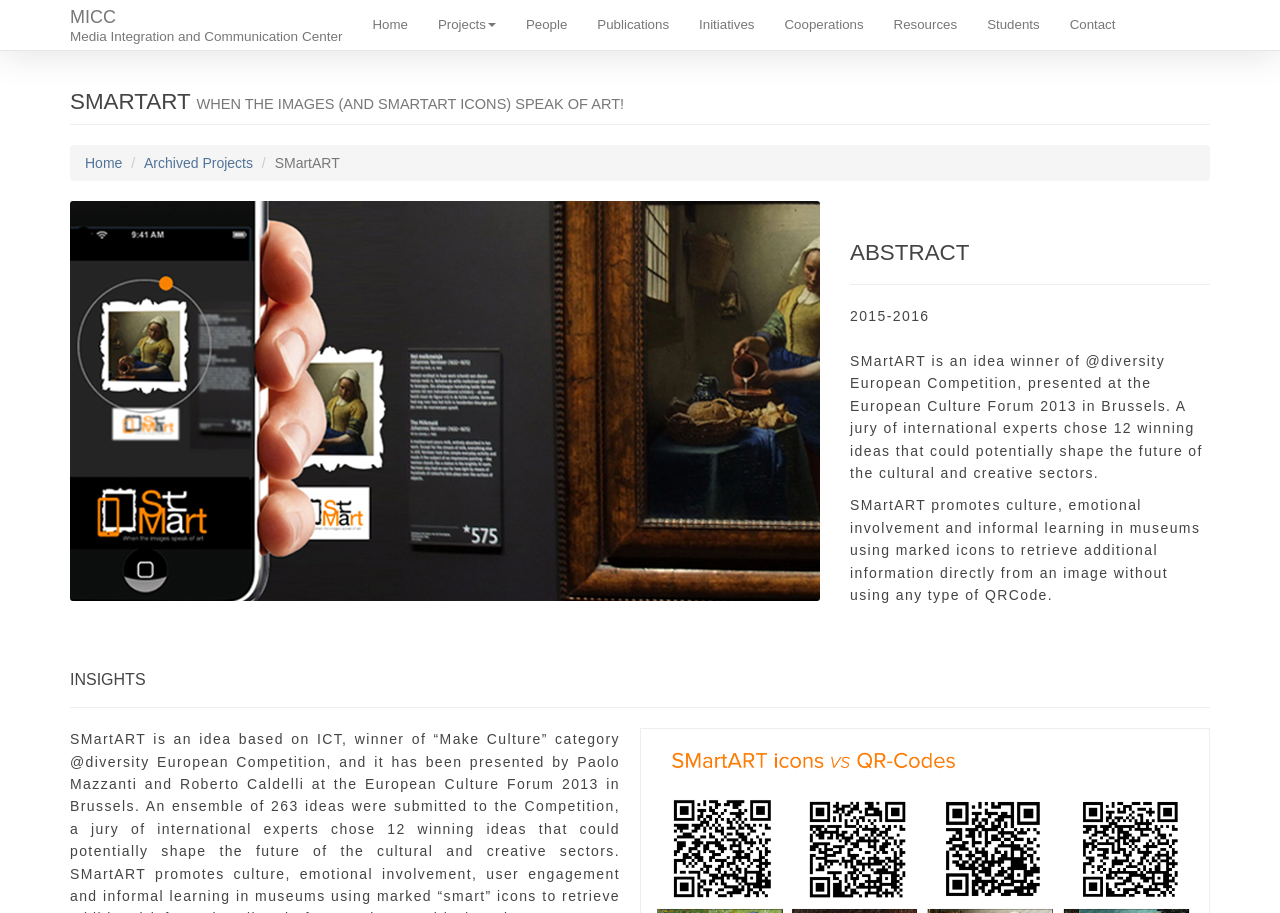Specify the bounding box coordinates of the area to click in order to execute this command: 'read about smartart'. The coordinates should consist of four float numbers ranging from 0 to 1, and should be formatted as [left, top, right, bottom].

[0.055, 0.099, 0.945, 0.137]